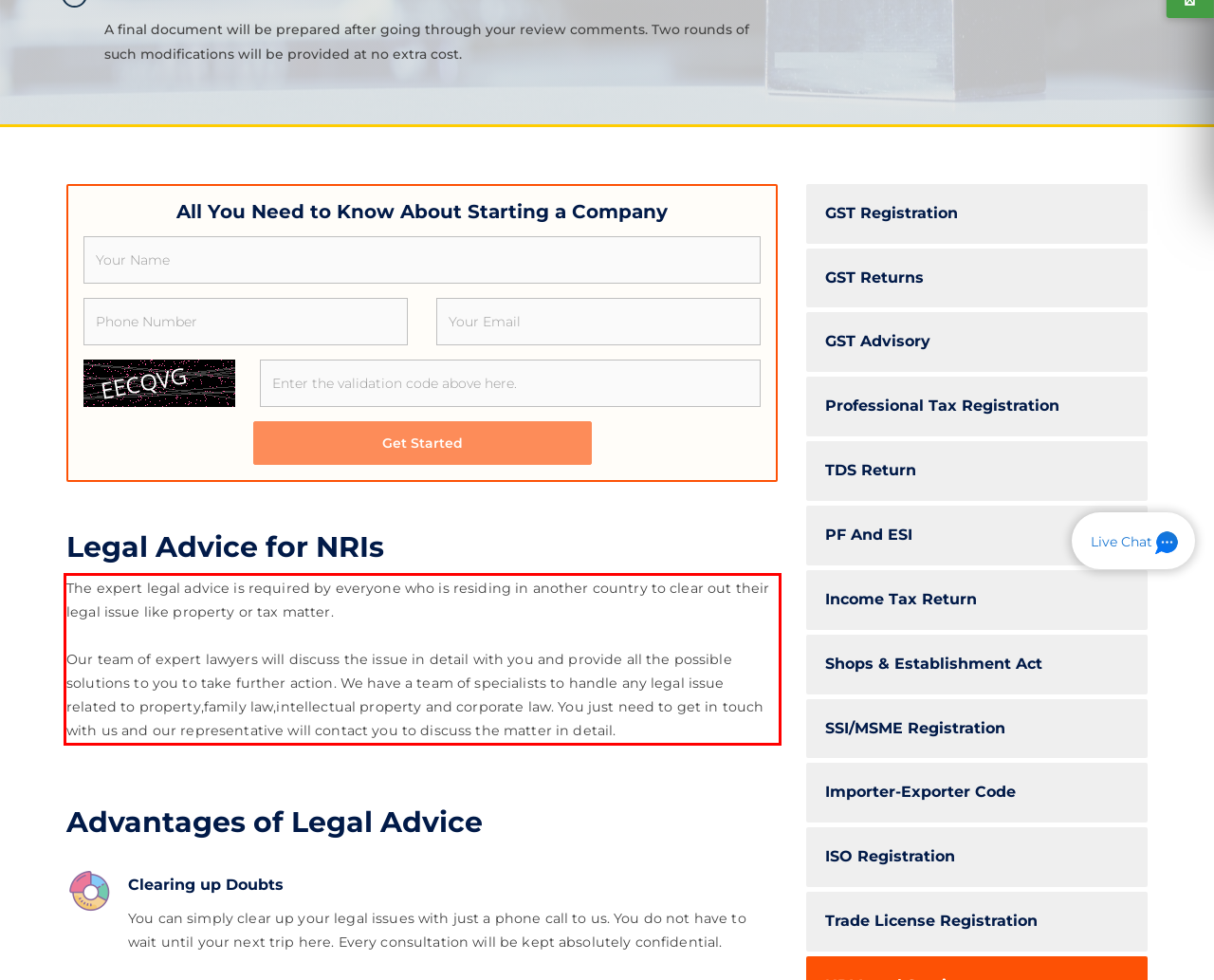Within the screenshot of the webpage, there is a red rectangle. Please recognize and generate the text content inside this red bounding box.

The expert legal advice is required by everyone who is residing in another country to clear out their legal issue like property or tax matter. Our team of expert lawyers will discuss the issue in detail with you and provide all the possible solutions to you to take further action. We have a team of specialists to handle any legal issue related to property,family law,intellectual property and corporate law. You just need to get in touch with us and our representative will contact you to discuss the matter in detail.